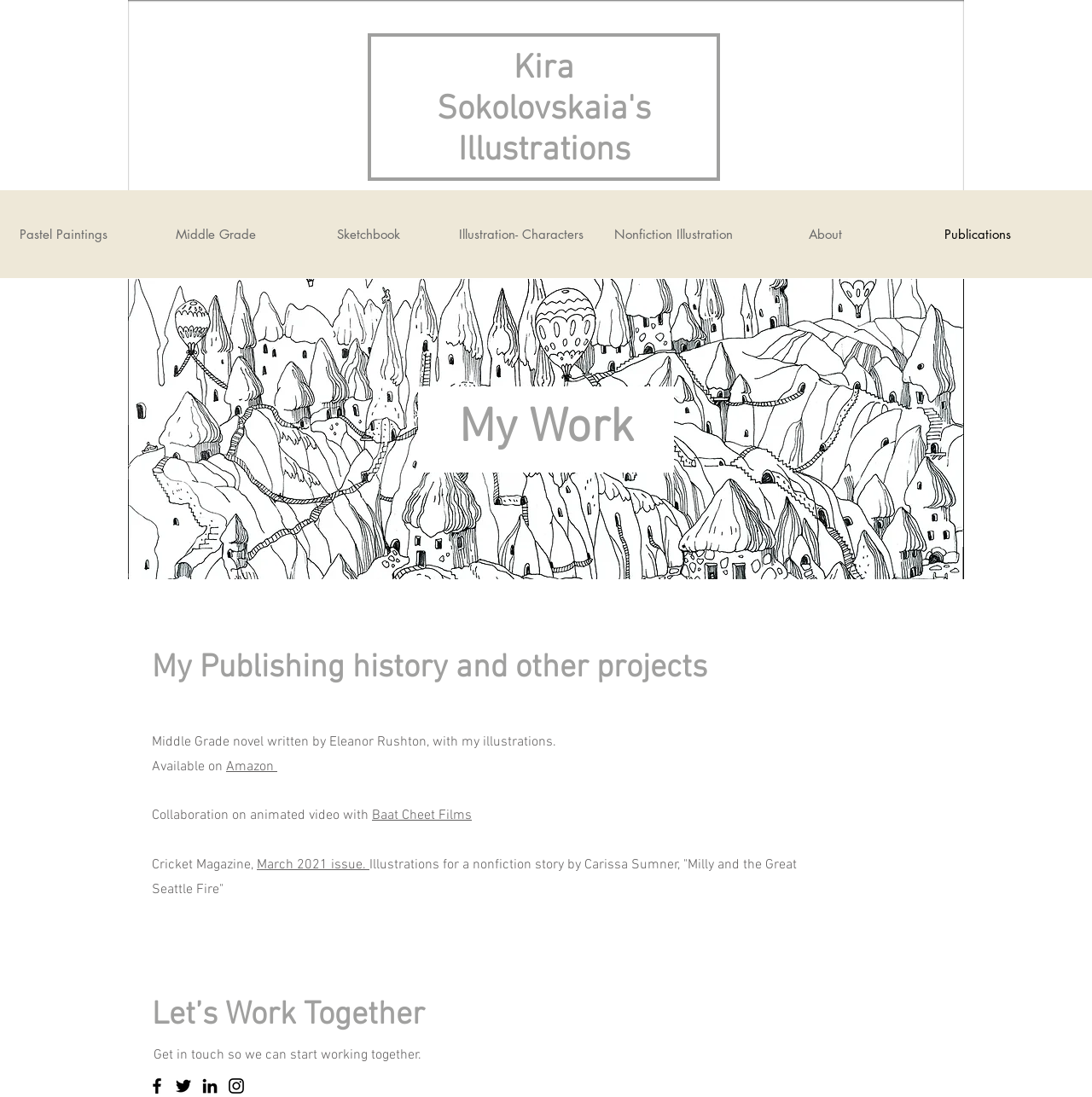What social media platforms are listed in the social bar?
Using the information from the image, answer the question thoroughly.

I found this answer by looking at the list of links at the bottom of the page, which are labeled as a 'Social Bar' and contain icons and text for each of the listed social media platforms.